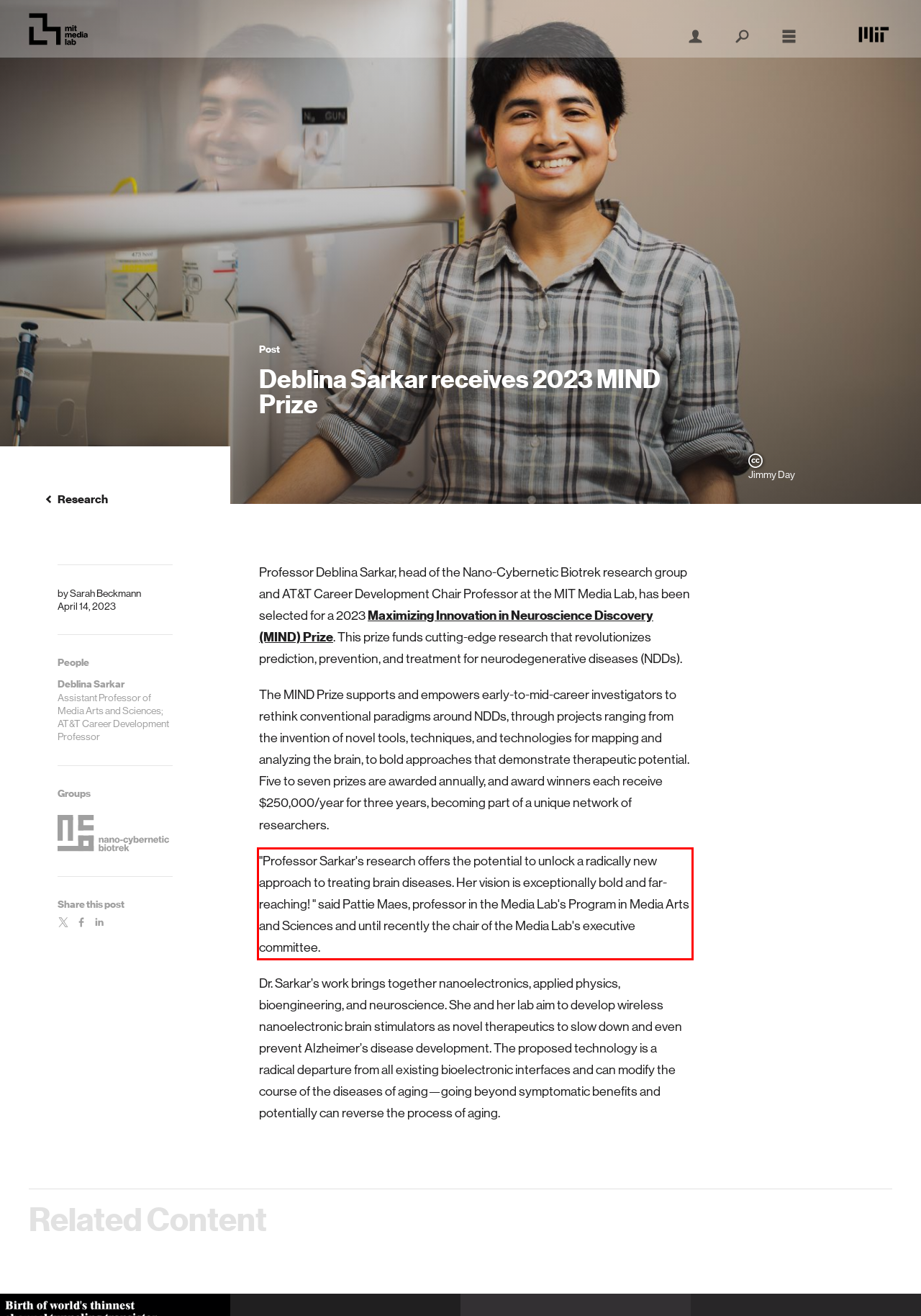Examine the screenshot of the webpage, locate the red bounding box, and generate the text contained within it.

"Professor Sarkar's research offers the potential to unlock a radically new approach to treating brain diseases. Her vision is exceptionally bold and far-reaching! " said Pattie Maes, professor in the Media Lab's Program in Media Arts and Sciences and until recently the chair of the Media Lab's executive committee.